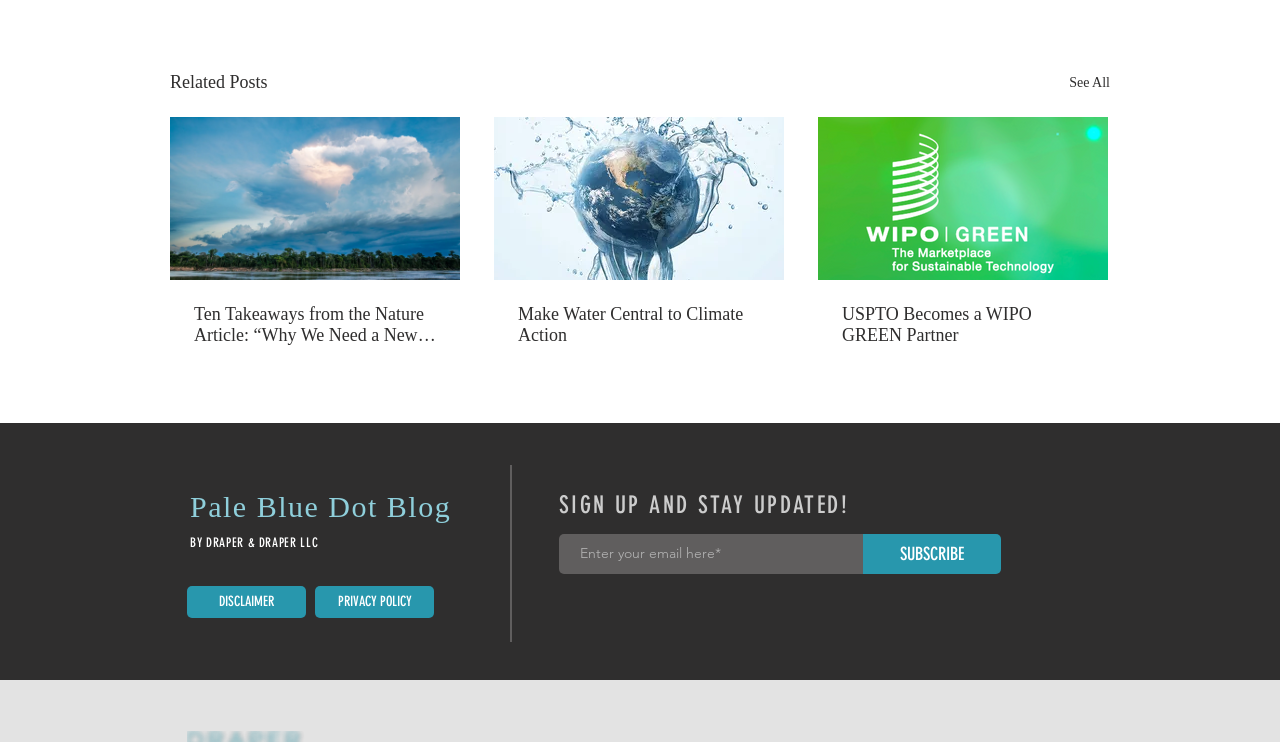Find the bounding box coordinates for the element that must be clicked to complete the instruction: "View the full article". The coordinates should be four float numbers between 0 and 1, indicated as [left, top, right, bottom].

None